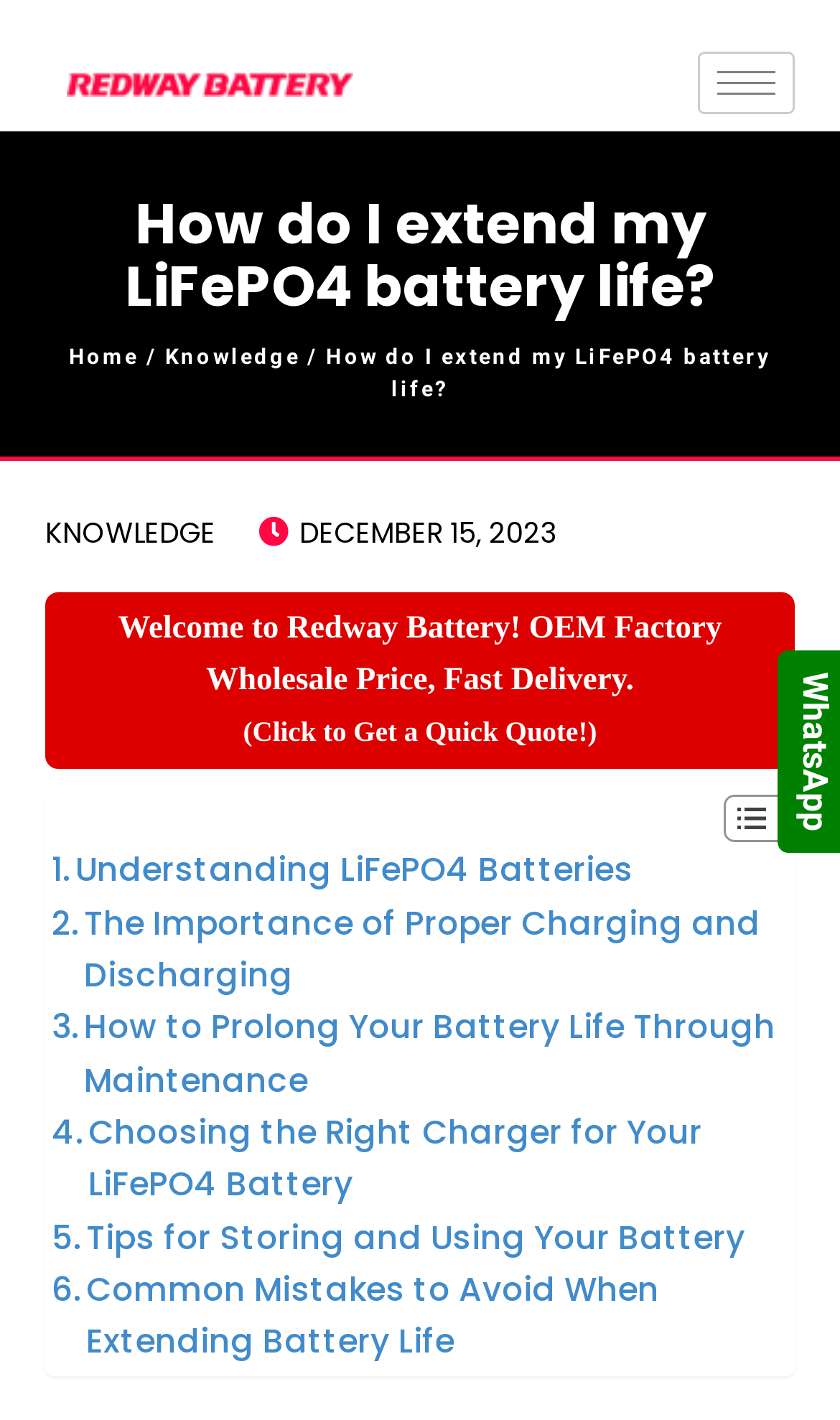Please identify the bounding box coordinates of the element I should click to complete this instruction: 'Read the article Understanding LiFePO4 Batteries'. The coordinates should be given as four float numbers between 0 and 1, like this: [left, top, right, bottom].

[0.062, 0.595, 0.754, 0.632]